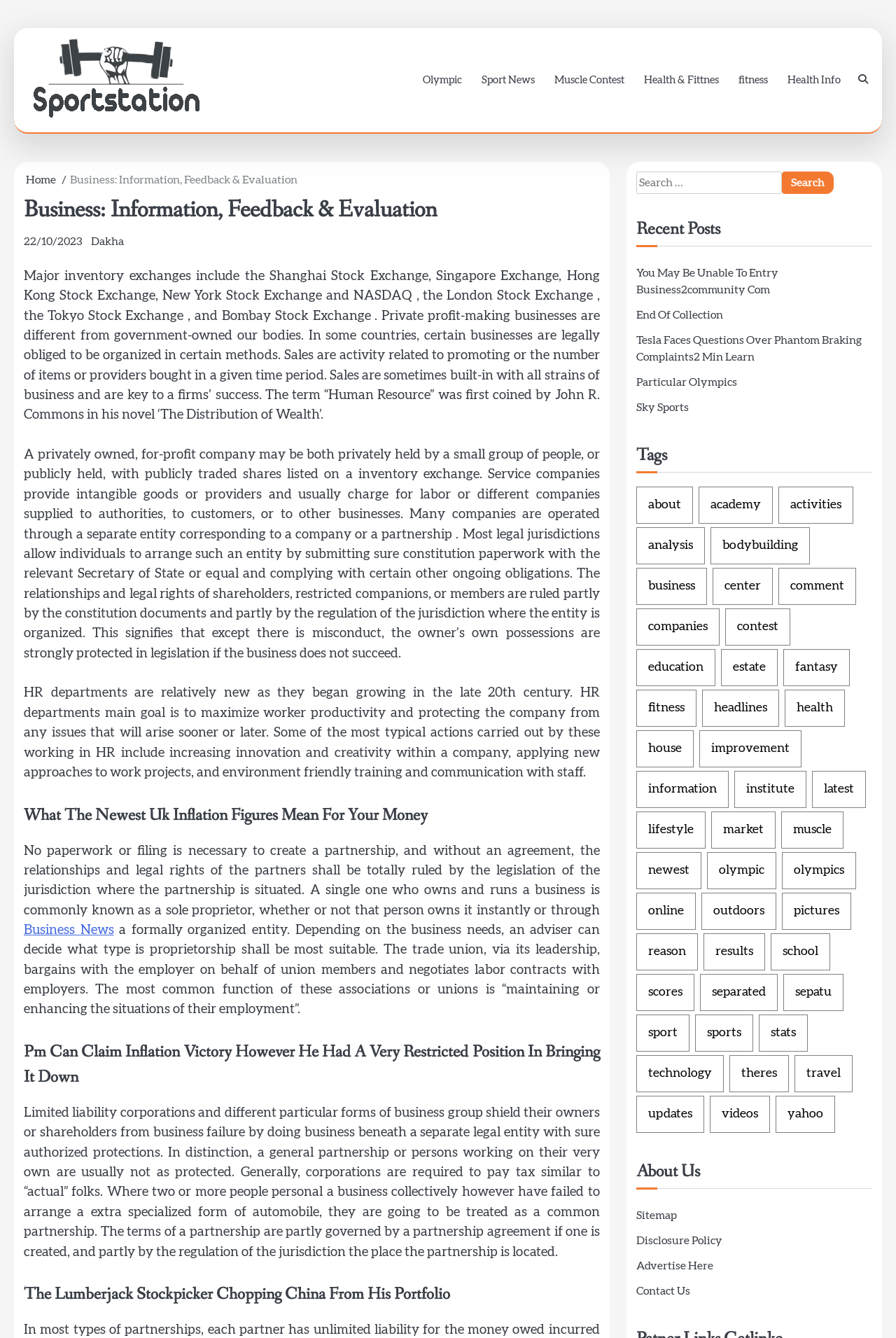Can you identify the bounding box coordinates of the clickable region needed to carry out this instruction: 'Browse recent posts'? The coordinates should be four float numbers within the range of 0 to 1, stated as [left, top, right, bottom].

[0.71, 0.162, 0.973, 0.184]